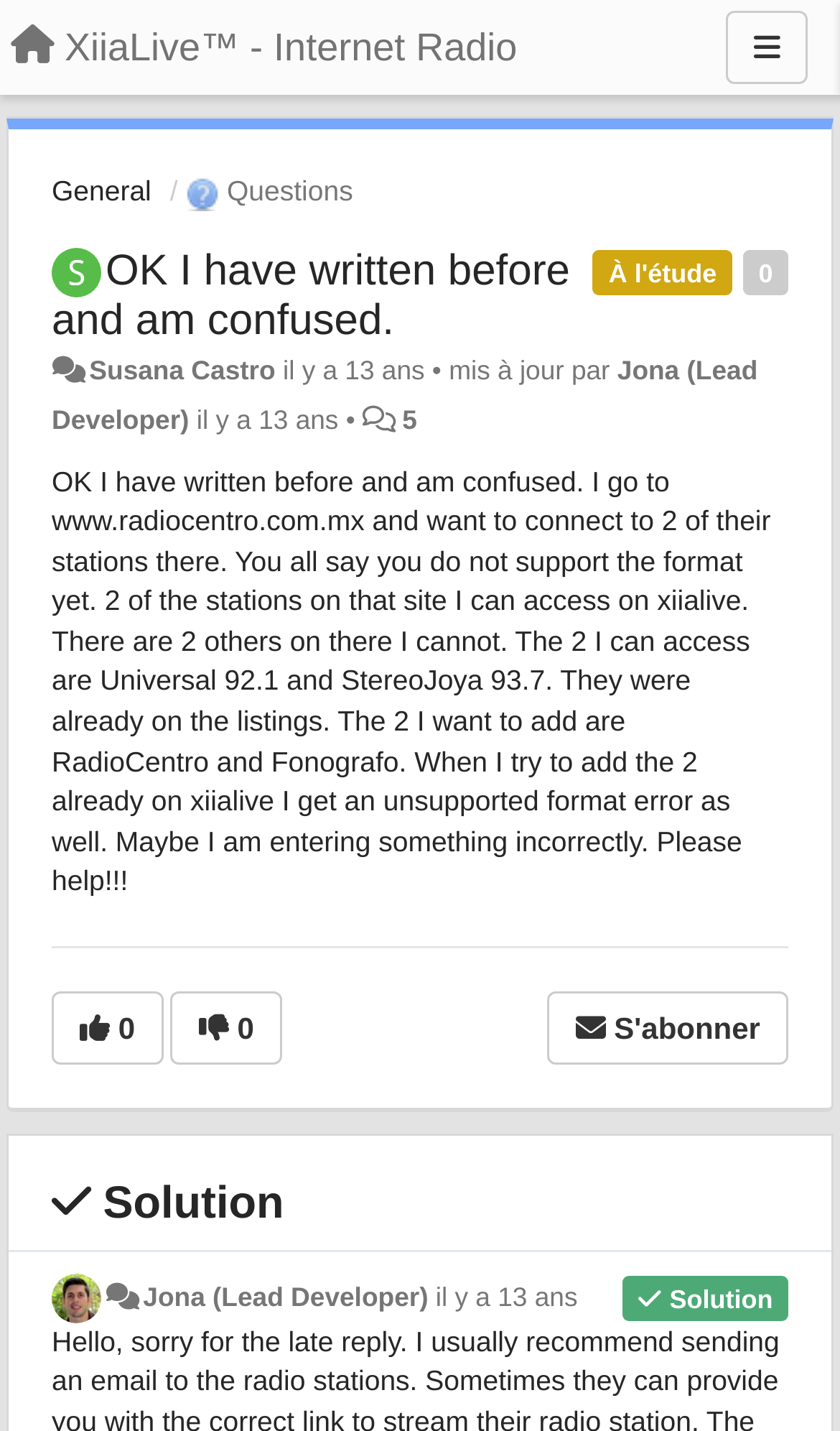Given the description Jona (Lead Developer), predict the bounding box coordinates of the UI element. Ensure the coordinates are in the format (top-left x, top-left y, bottom-right x, bottom-right y) and all values are between 0 and 1.

[0.062, 0.248, 0.902, 0.304]